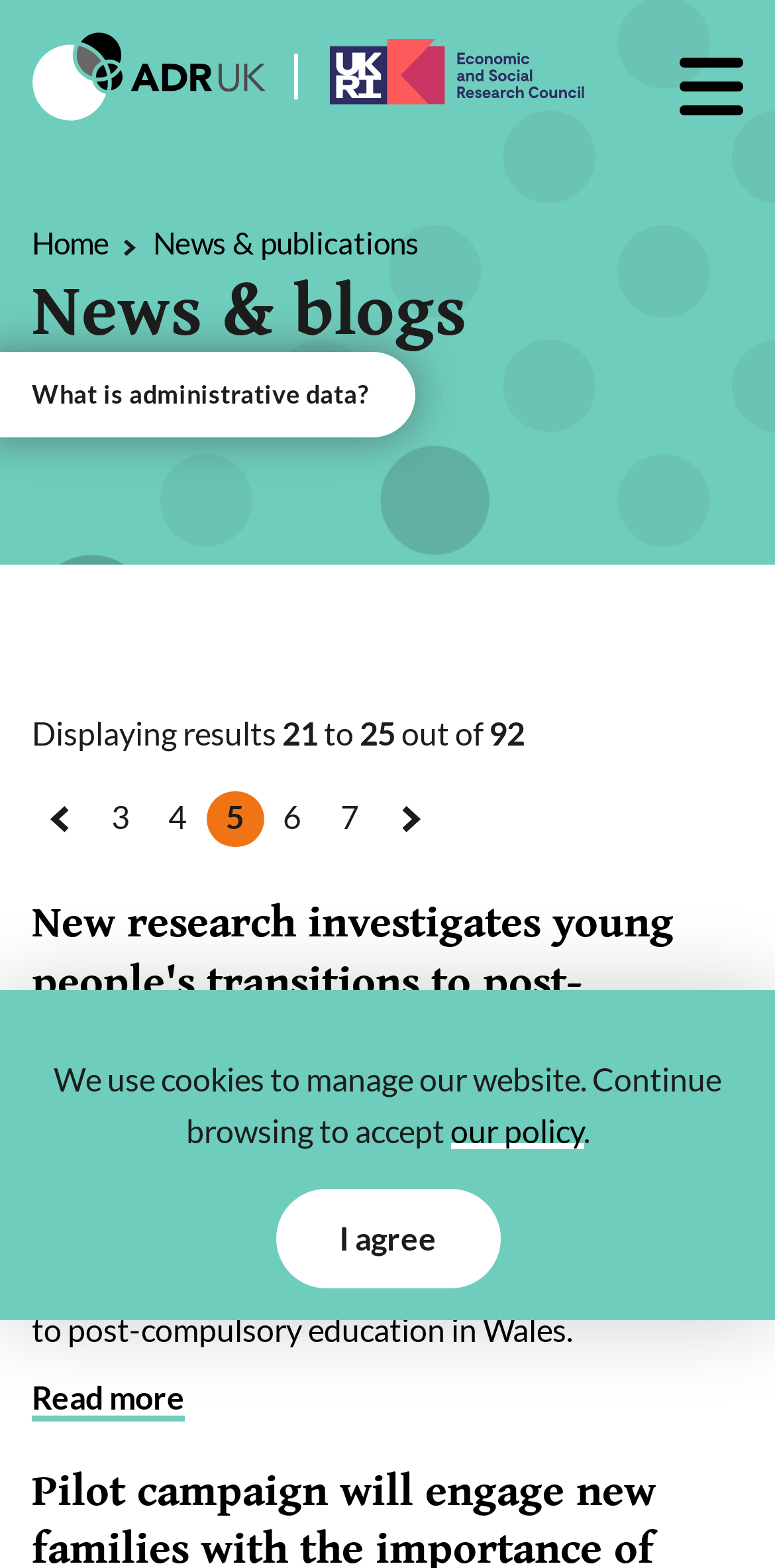Please identify the bounding box coordinates of the region to click in order to complete the given instruction: "Go to News & publications". The coordinates should be four float numbers between 0 and 1, i.e., [left, top, right, bottom].

[0.041, 0.26, 0.959, 0.331]